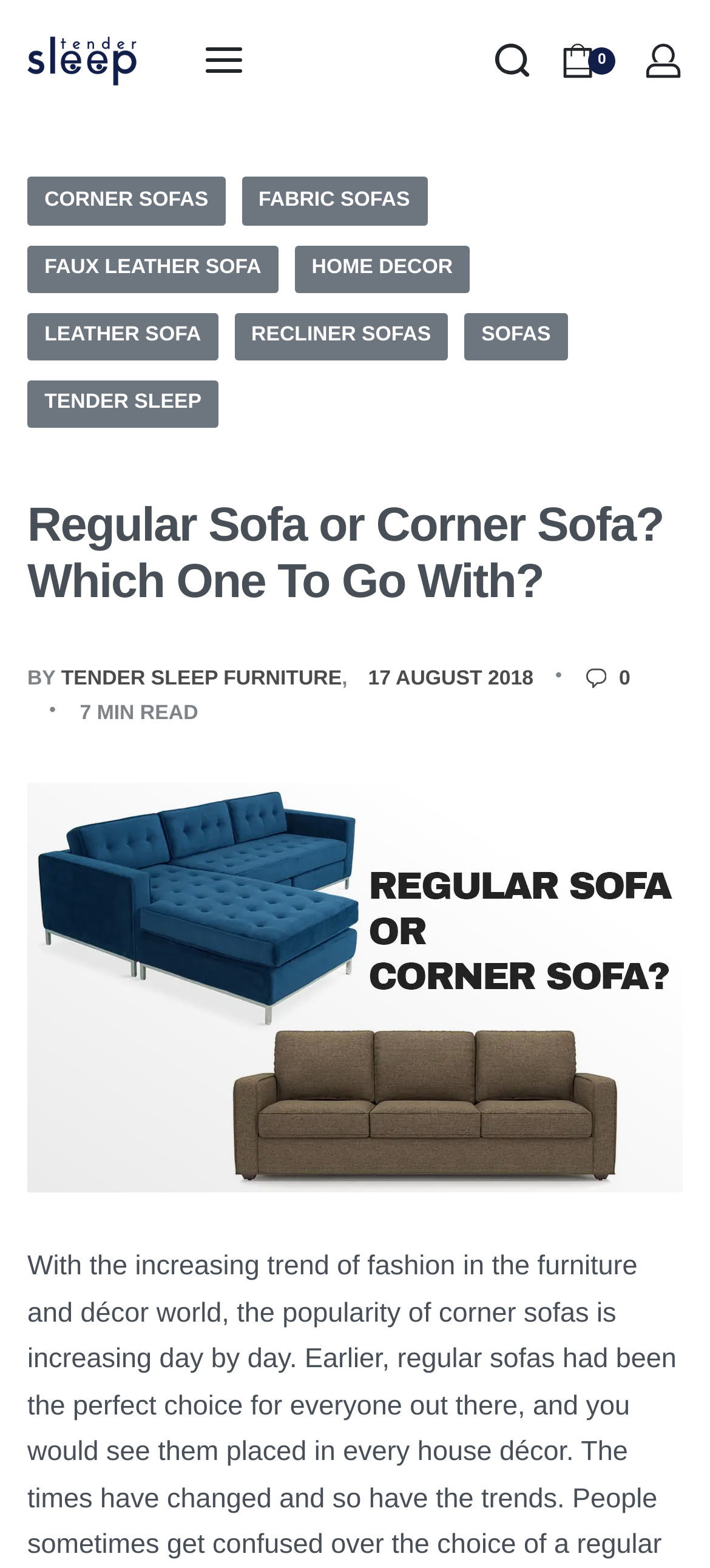Please determine the bounding box coordinates of the element's region to click in order to carry out the following instruction: "Search for something". The coordinates should be four float numbers between 0 and 1, i.e., [left, top, right, bottom].

[0.694, 0.027, 0.747, 0.051]